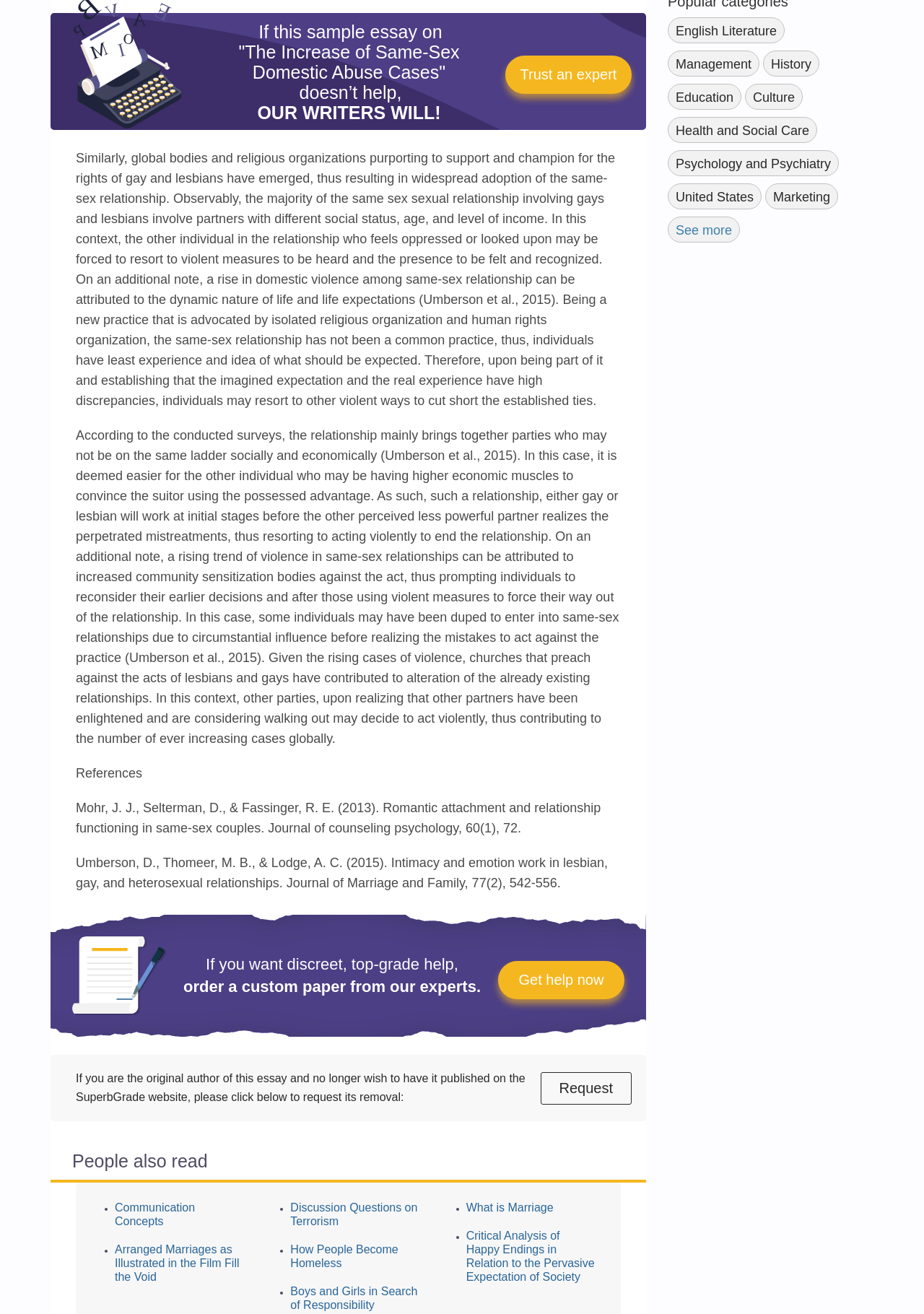Using the details in the image, give a detailed response to the question below:
What is the category of the essay 'Communication Concepts'?

The essay 'Communication Concepts' is listed under the category 'People also read', and it is likely that it belongs to the category of English Literature, which is one of the categories listed at the top of the webpage.